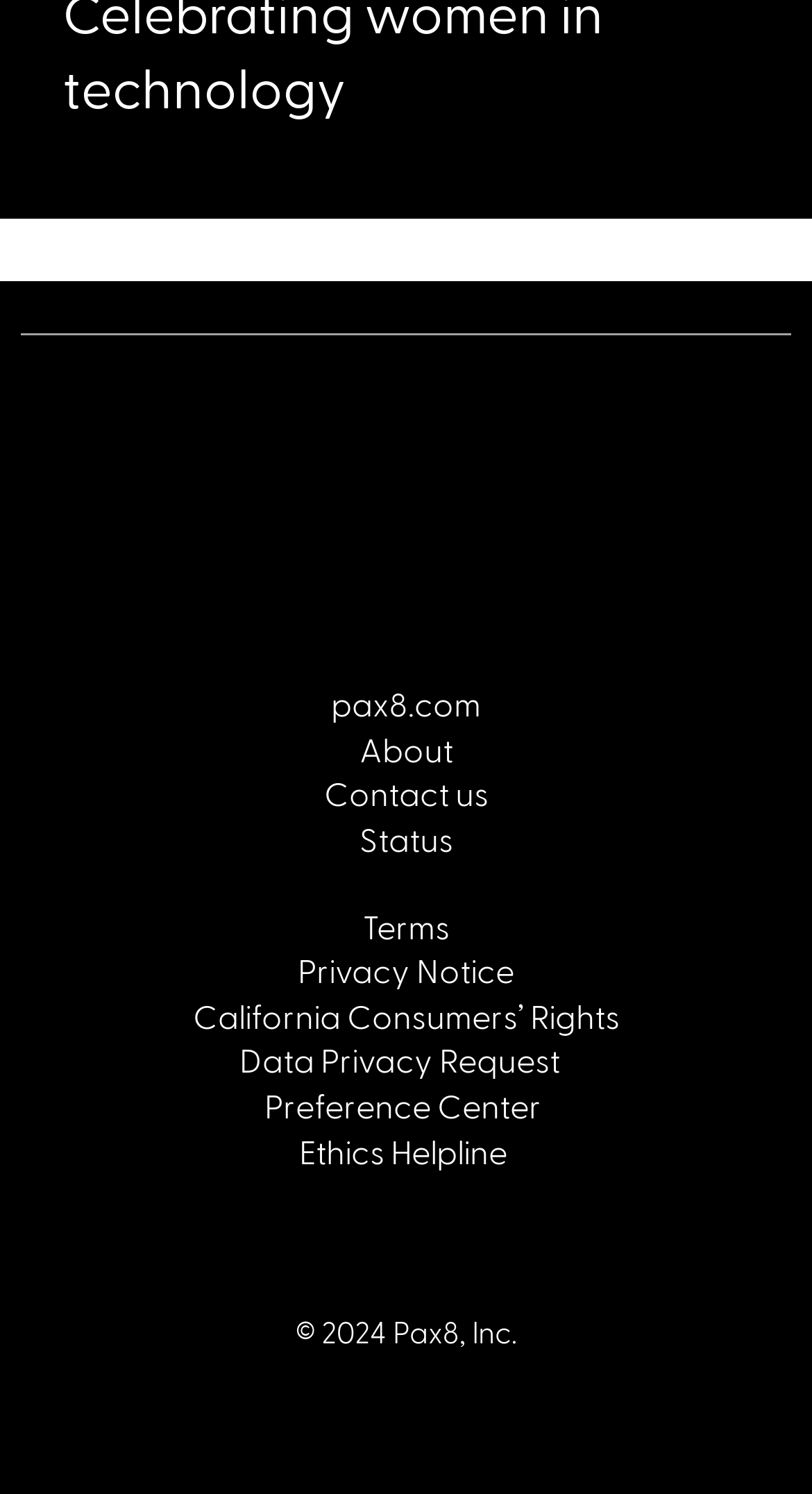Give a concise answer using one word or a phrase to the following question:
How many empty links are in the footer?

3